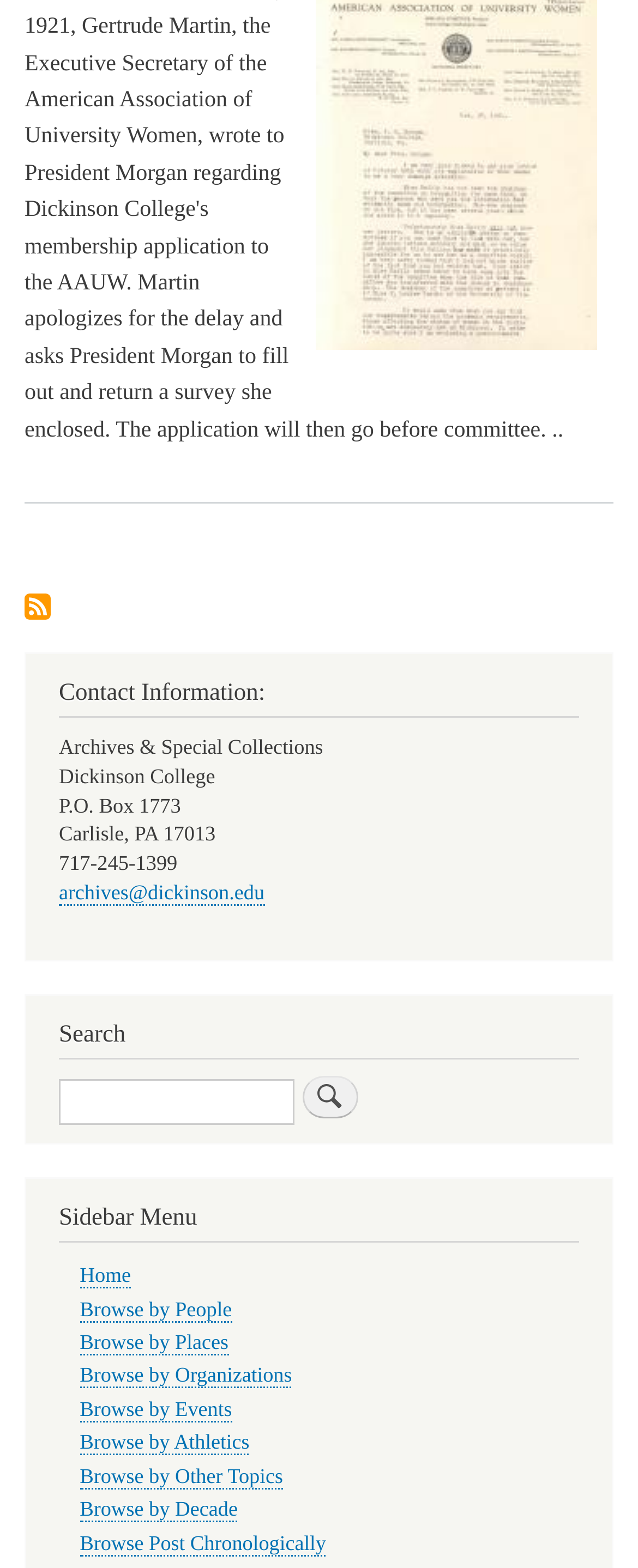Pinpoint the bounding box coordinates of the area that must be clicked to complete this instruction: "View President Morgan's contacts".

[0.495, 0.226, 0.936, 0.242]